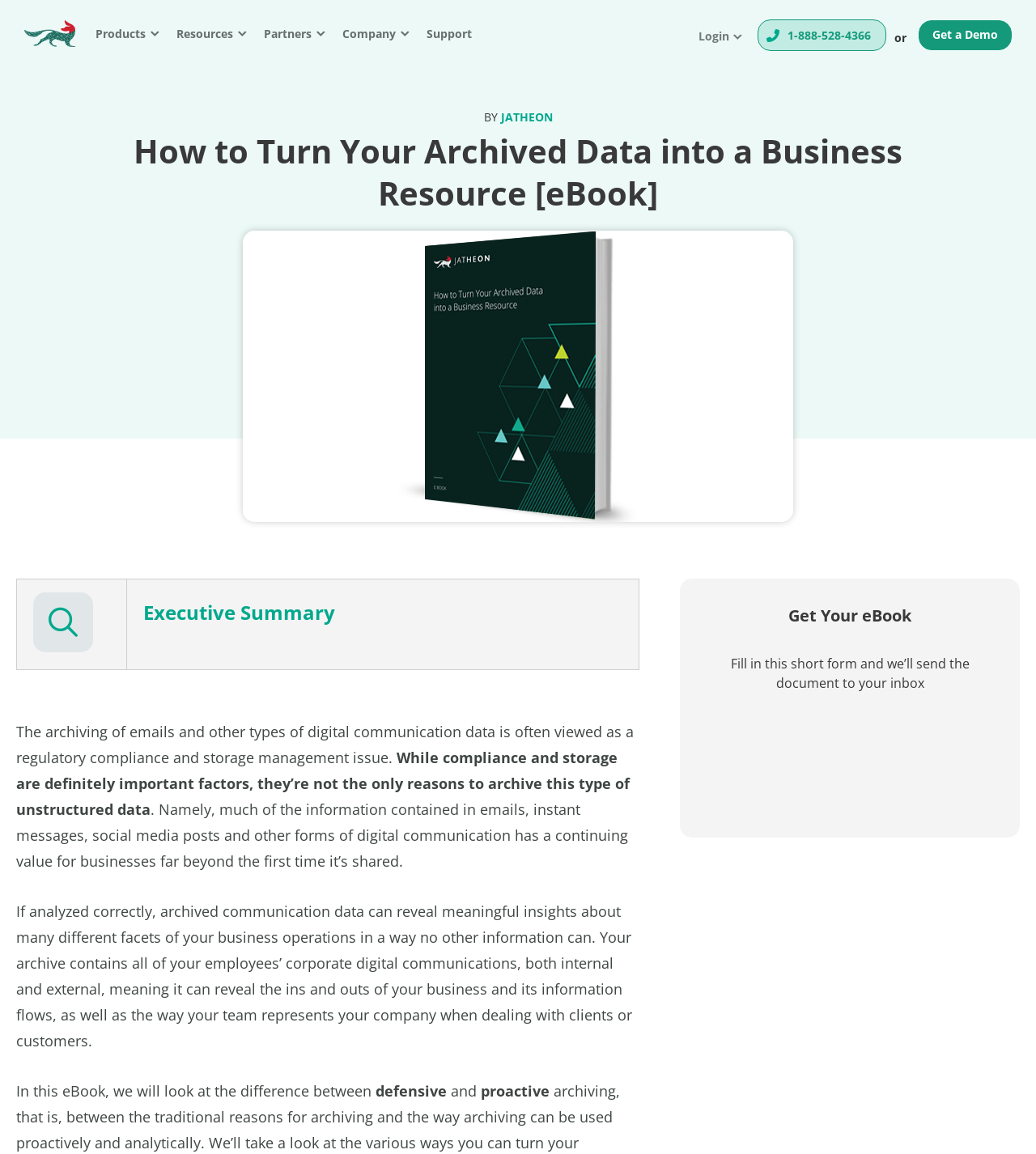Given the element description, predict the bounding box coordinates in the format (top-left x, top-left y, bottom-right x, bottom-right y). Make sure all values are between 0 and 1. Here is the element description: Get a Demo

[0.9, 0.023, 0.963, 0.036]